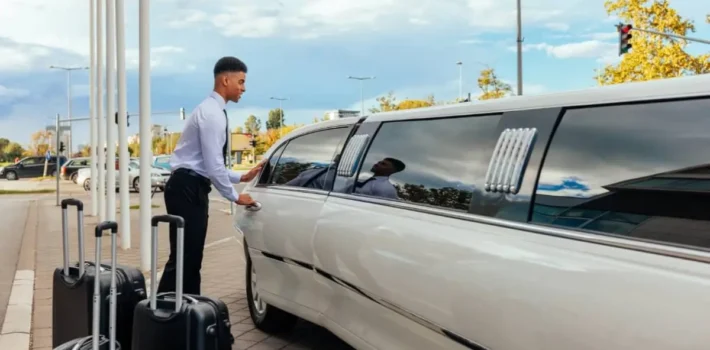How many suitcases are present?
Please use the image to provide a one-word or short phrase answer.

Two